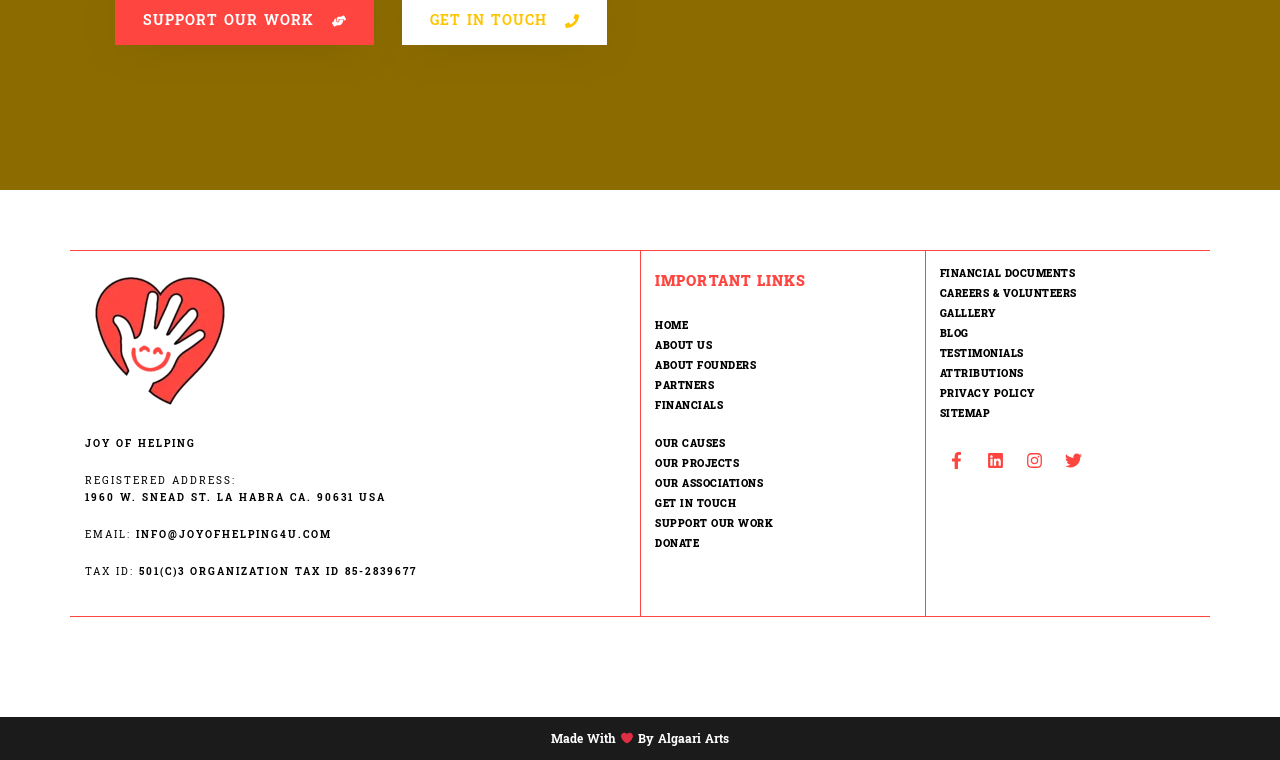What are the social media platforms linked on the webpage?
Using the visual information, reply with a single word or short phrase.

Facebook, Linkedin, Instagram, Twitter